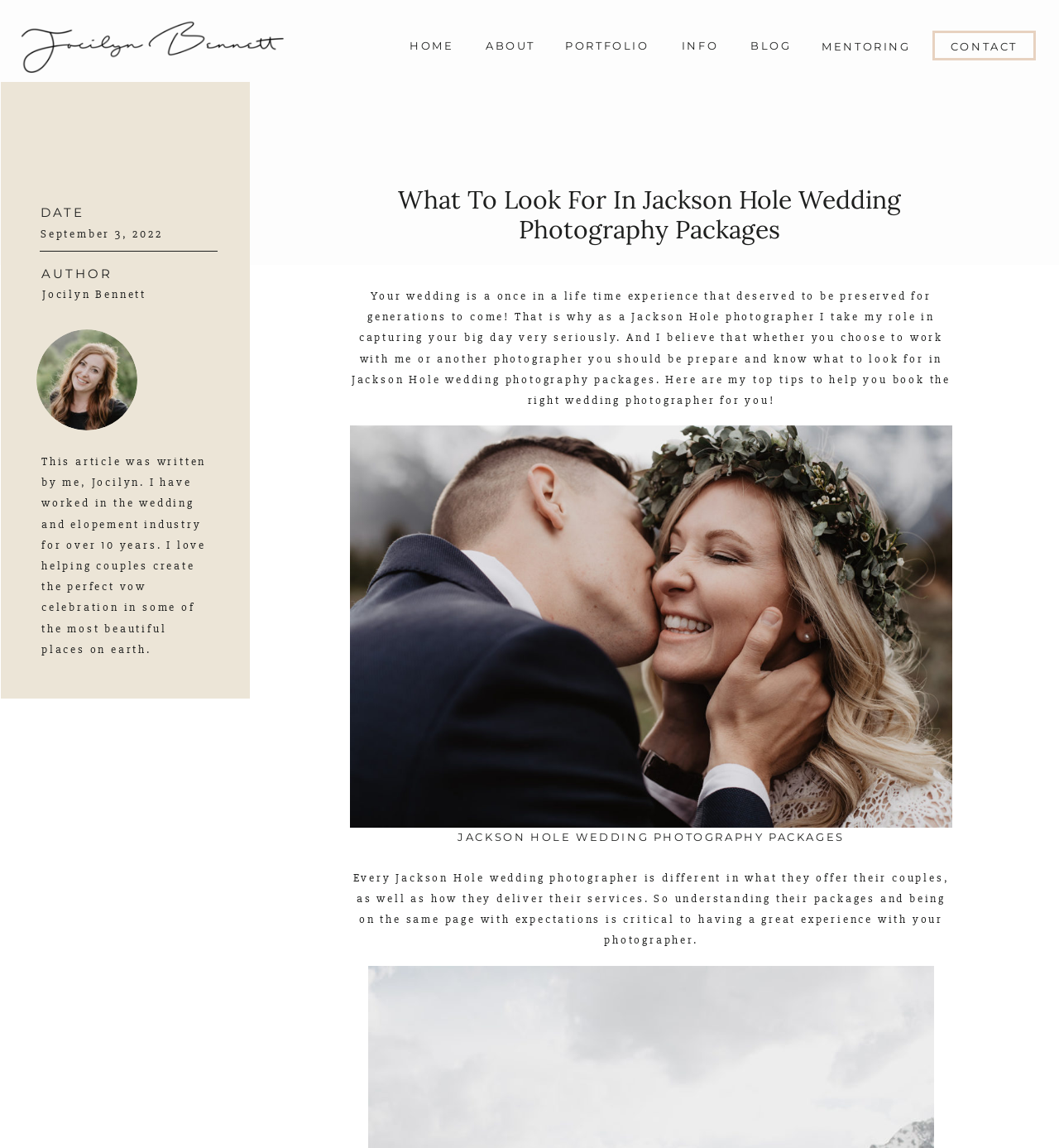Give a concise answer using only one word or phrase for this question:
What is the date of the article?

September 3, 2022